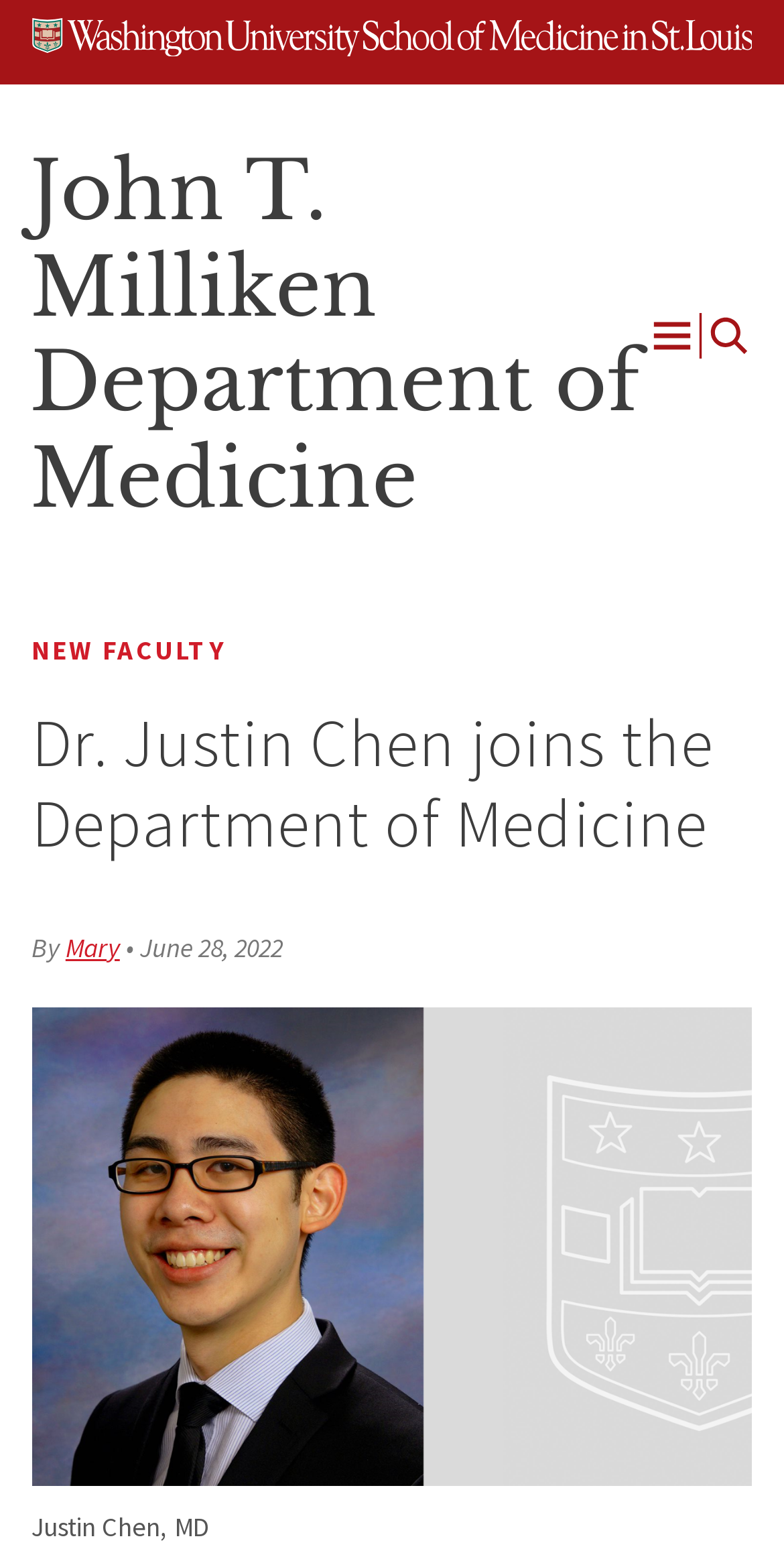Generate a thorough explanation of the webpage's elements.

The webpage is about Dr. Justin Chen, who joined the Department of Medicine in the Division of Hospital Medicine as an Instructor in June 2022. At the top left corner, there are three "Skip to" links, allowing users to navigate to different sections of the page. Below these links, there is a large image of the Washington University School of Medicine in St. Louis, spanning almost the entire width of the page.

On the top right corner, there is a link to the John T. Milliken Department of Medicine, and a button to open a menu. Next to the button, there is a small image. Below these elements, there is a header section that contains a link to "NEW FACULTY" and a heading that announces Dr. Justin Chen's joining of the Department of Medicine.

In the main content area, there is a brief description of Dr. Chen, including the author of the article, "By Mary", and the date of publication, "June 28, 2022". Below this text, there is a large figure with a caption that reads "Justin Chen, MD". The figure likely contains an image of Dr. Chen.